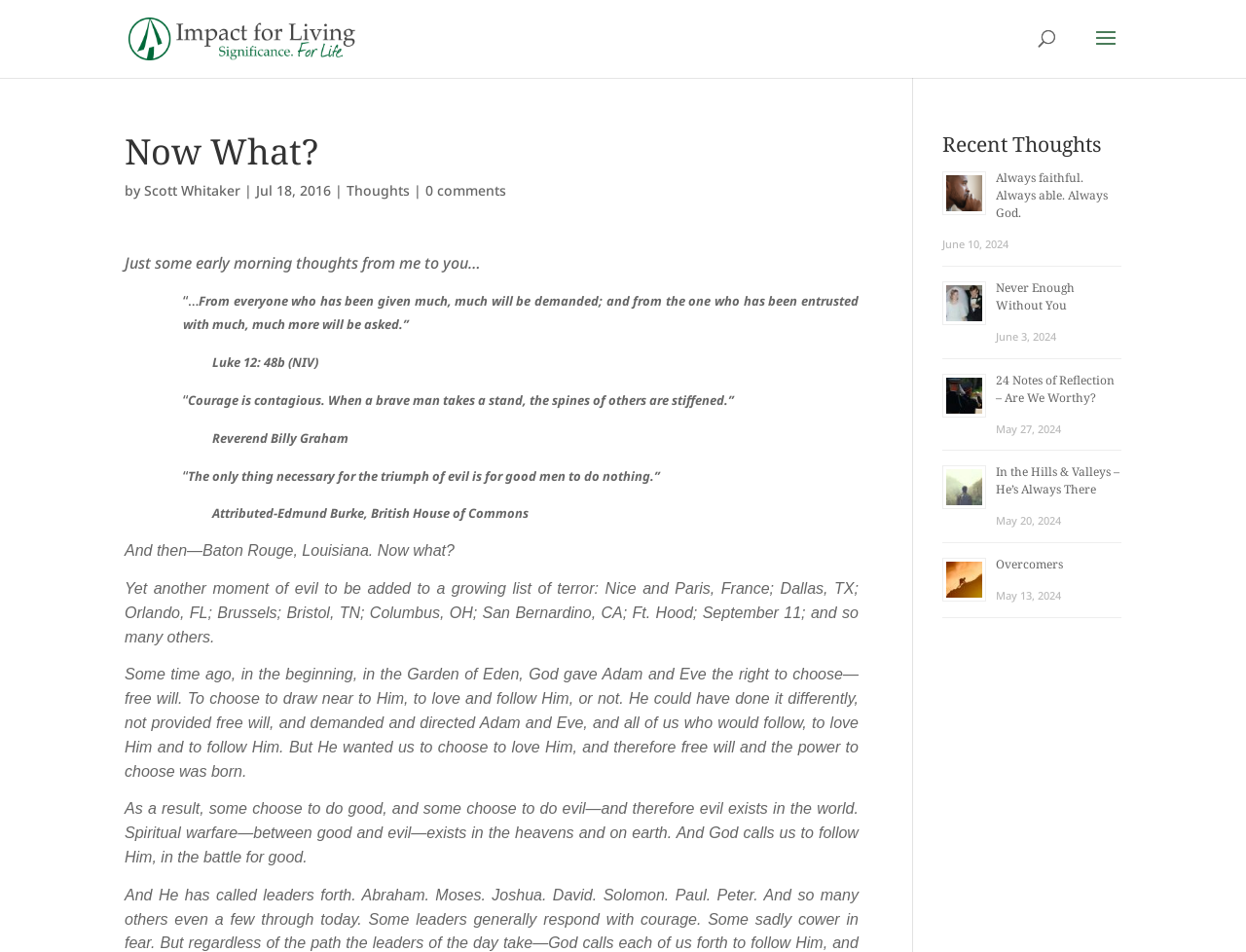What is the title of the recent thought?
Provide a well-explained and detailed answer to the question.

The title of the recent thought is 'Always faithful. Always able. Always God.', which is mentioned in the heading below the image with the same text.